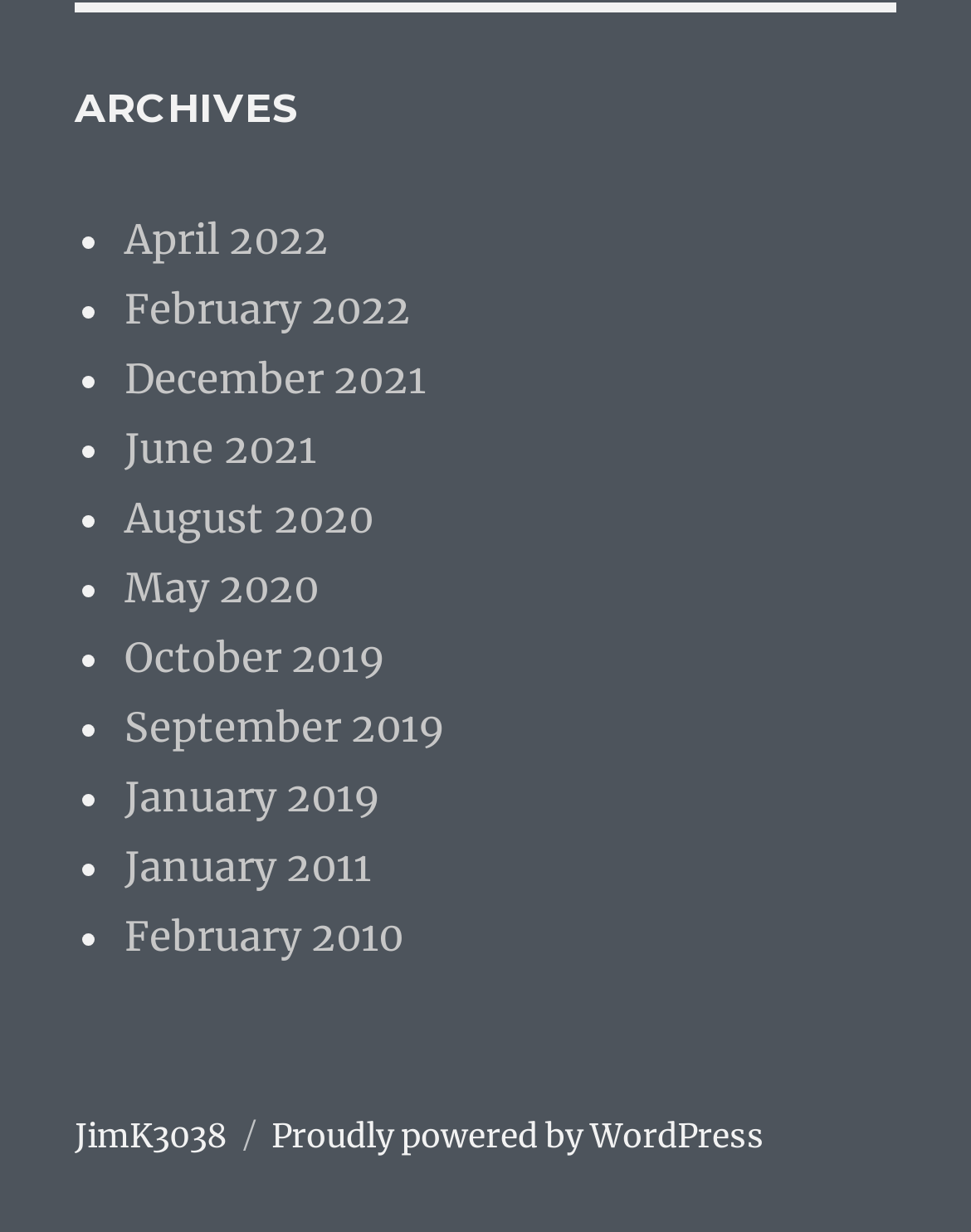What is the purpose of the archives section?
Using the information from the image, give a concise answer in one word or a short phrase.

To access past content